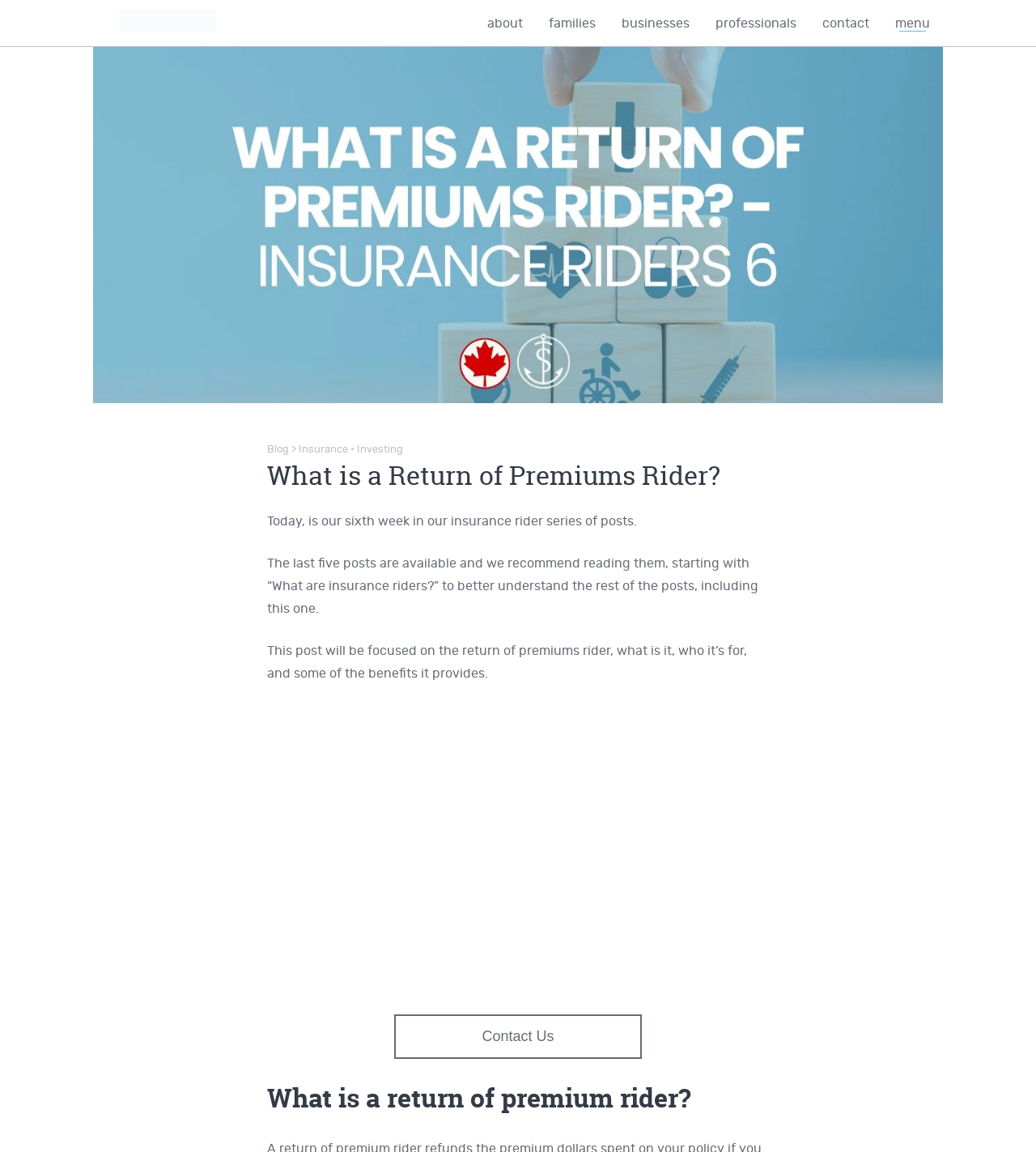What is the format of the content in the 'What is a Return of Premiums Rider?' section?
Provide a one-word or short-phrase answer based on the image.

Text and image